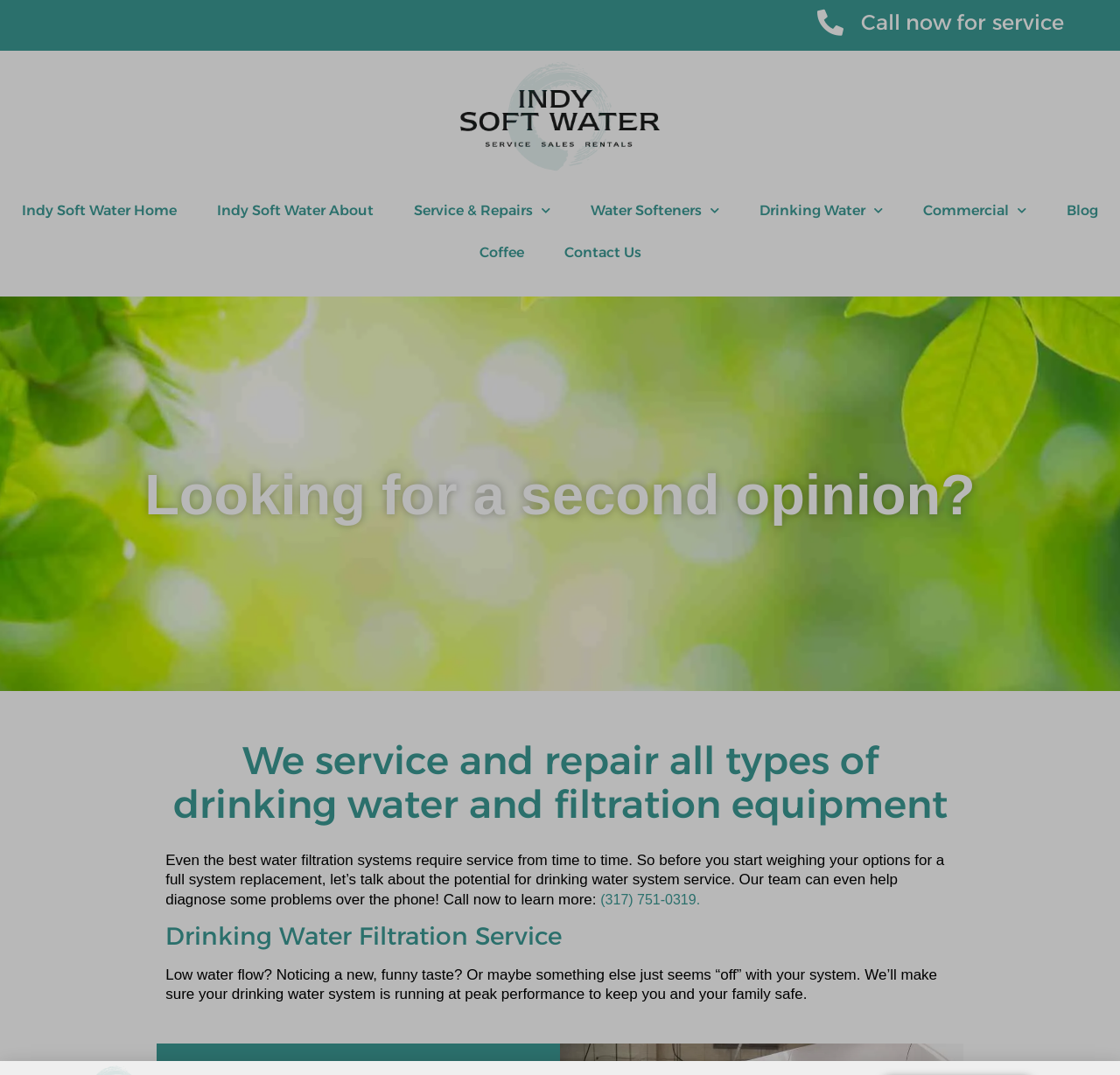What is the purpose of the drinking water system service?
Provide a detailed and extensive answer to the question.

According to the webpage, the purpose of the drinking water system service is to ensure that the drinking water system is running at peak performance, which is necessary to keep you and your family safe. This is stated in the text 'We’ll make sure your drinking water system is running at peak performance to keep you and your family safe'.